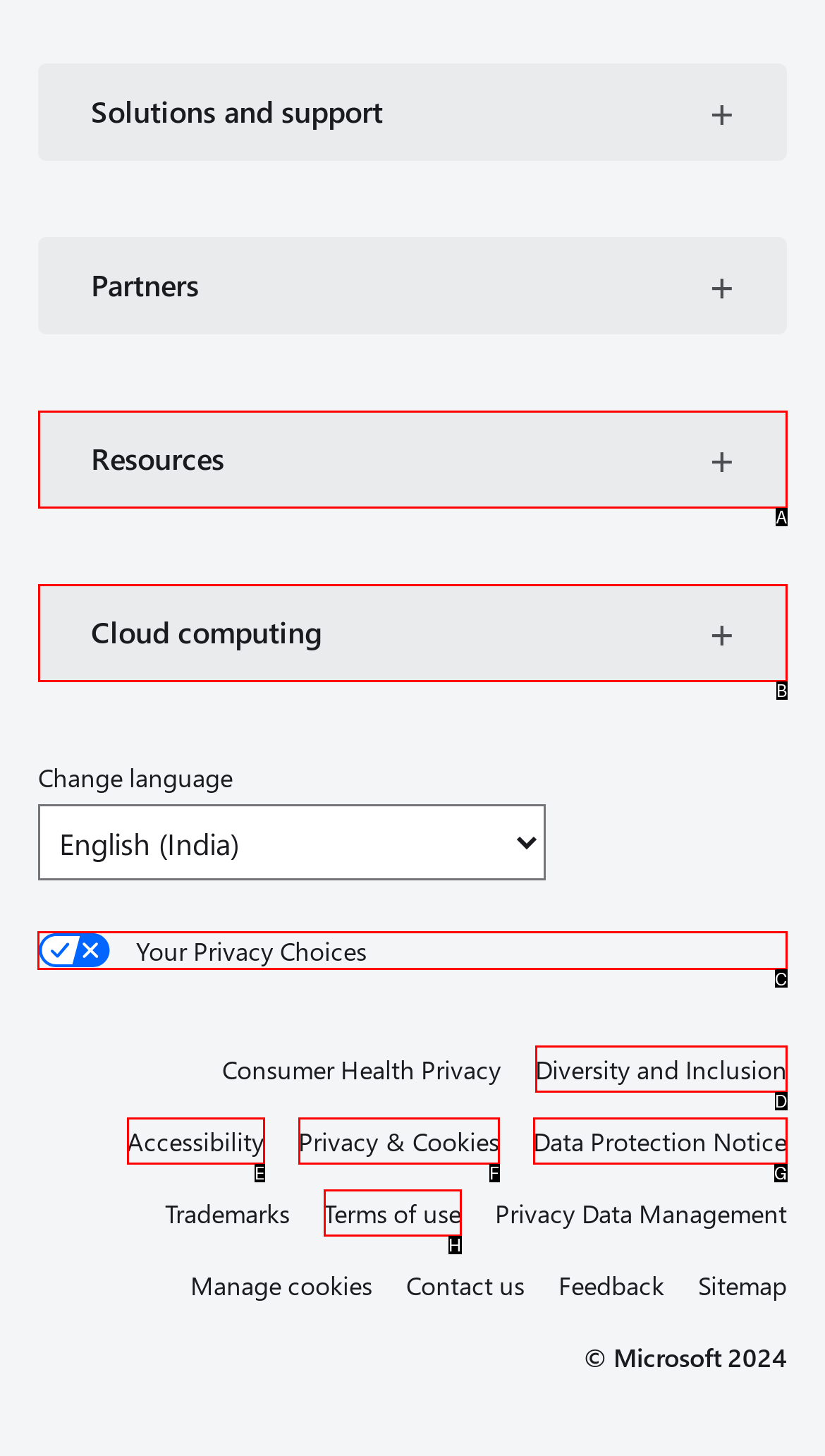To complete the instruction: View California Consumer Privacy Act (CCPA) Opt-Out, which HTML element should be clicked?
Respond with the option's letter from the provided choices.

C